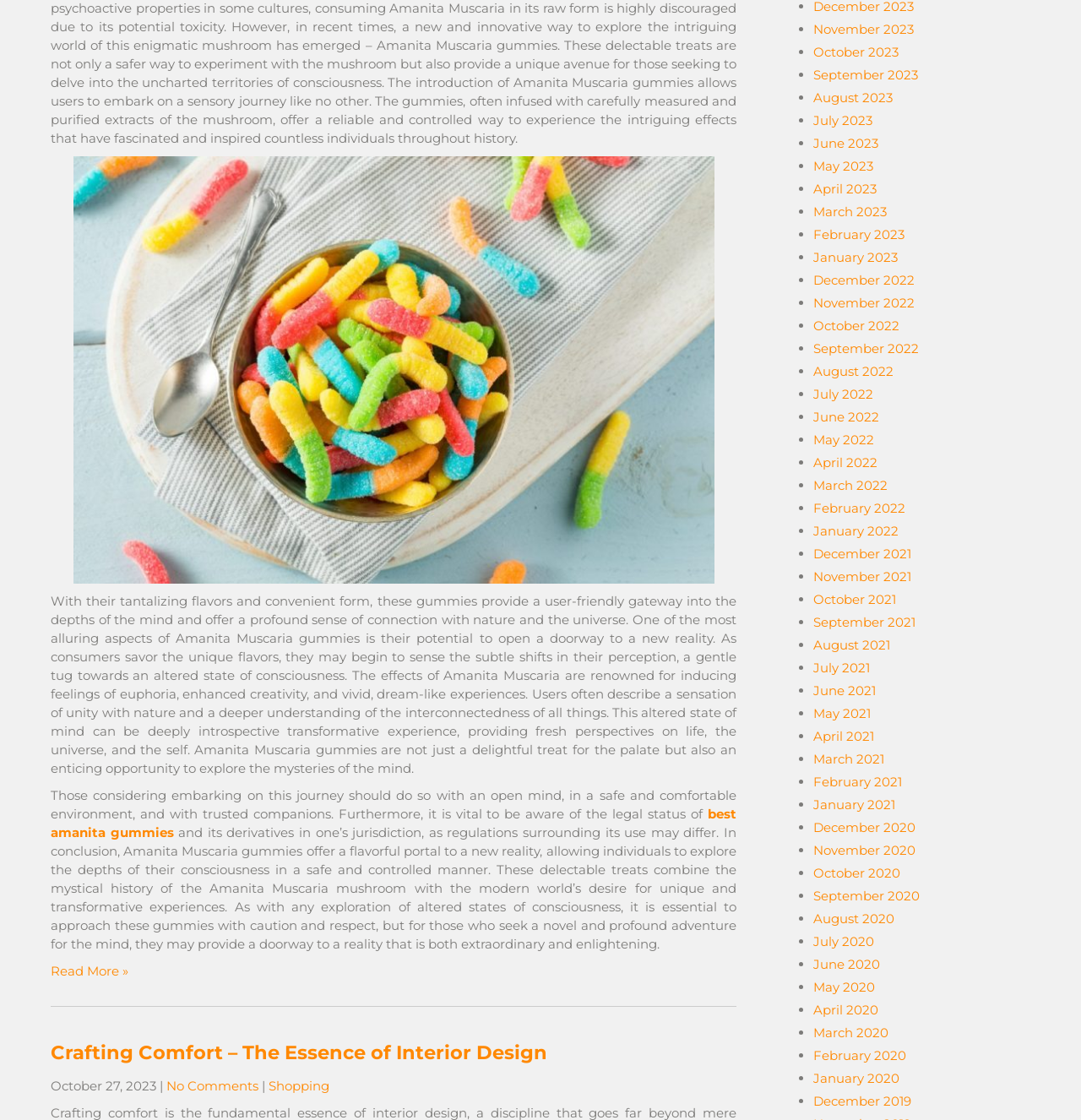Could you indicate the bounding box coordinates of the region to click in order to complete this instruction: "Check the archives for November 2023".

[0.752, 0.019, 0.845, 0.034]